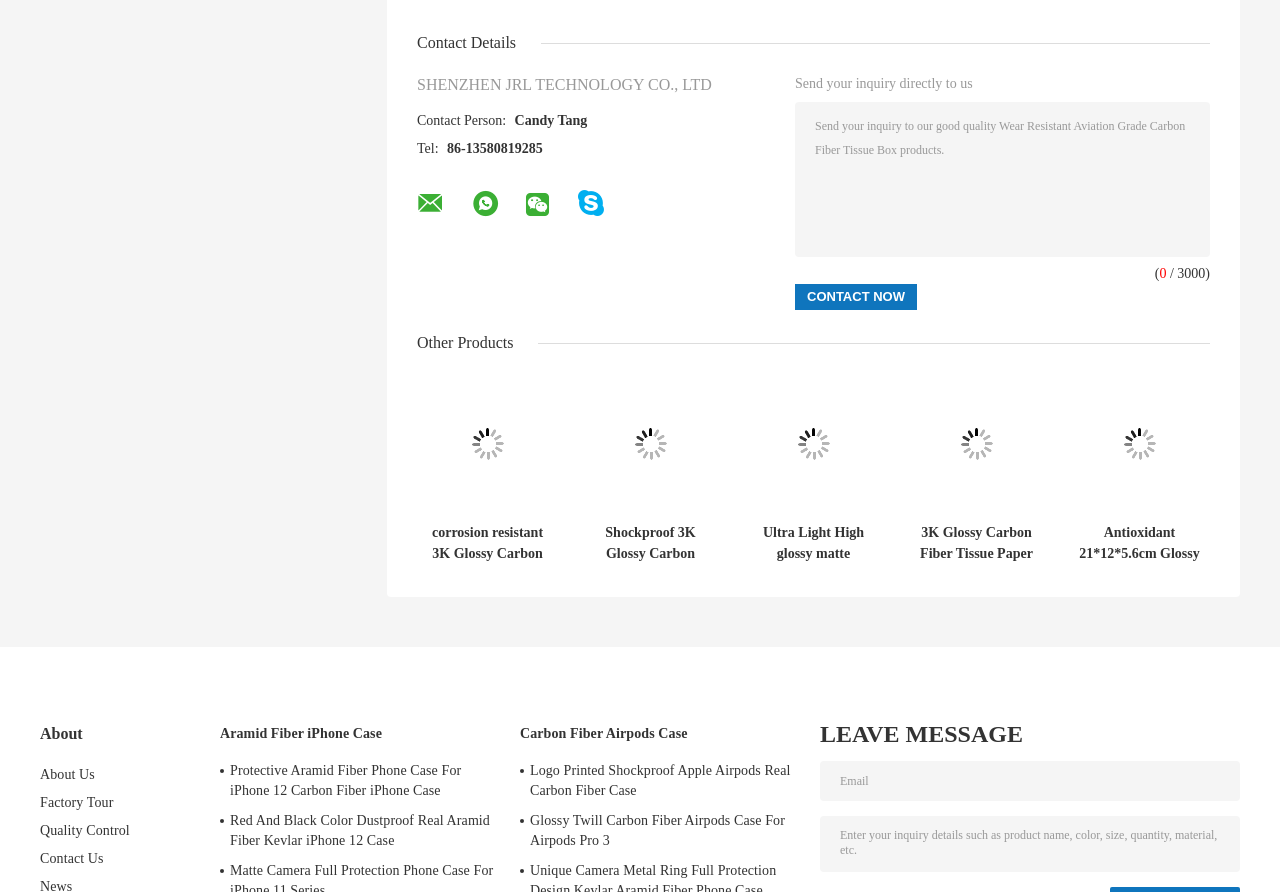Locate the bounding box coordinates of the clickable region necessary to complete the following instruction: "Click the 'Contact Now' button". Provide the coordinates in the format of four float numbers between 0 and 1, i.e., [left, top, right, bottom].

[0.621, 0.319, 0.716, 0.348]